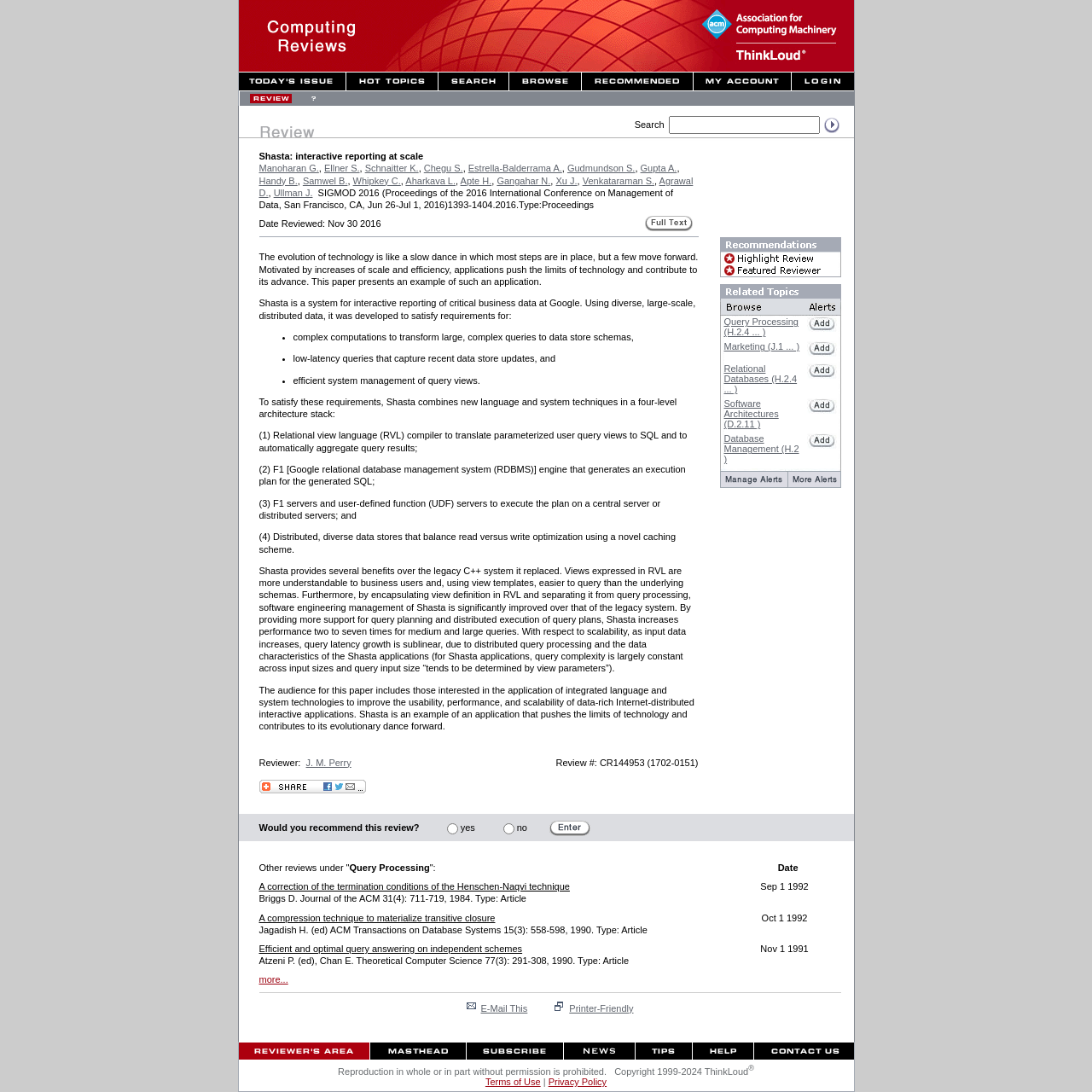What is the name of this online review service? Observe the screenshot and provide a one-word or short phrase answer.

Computing Reviews